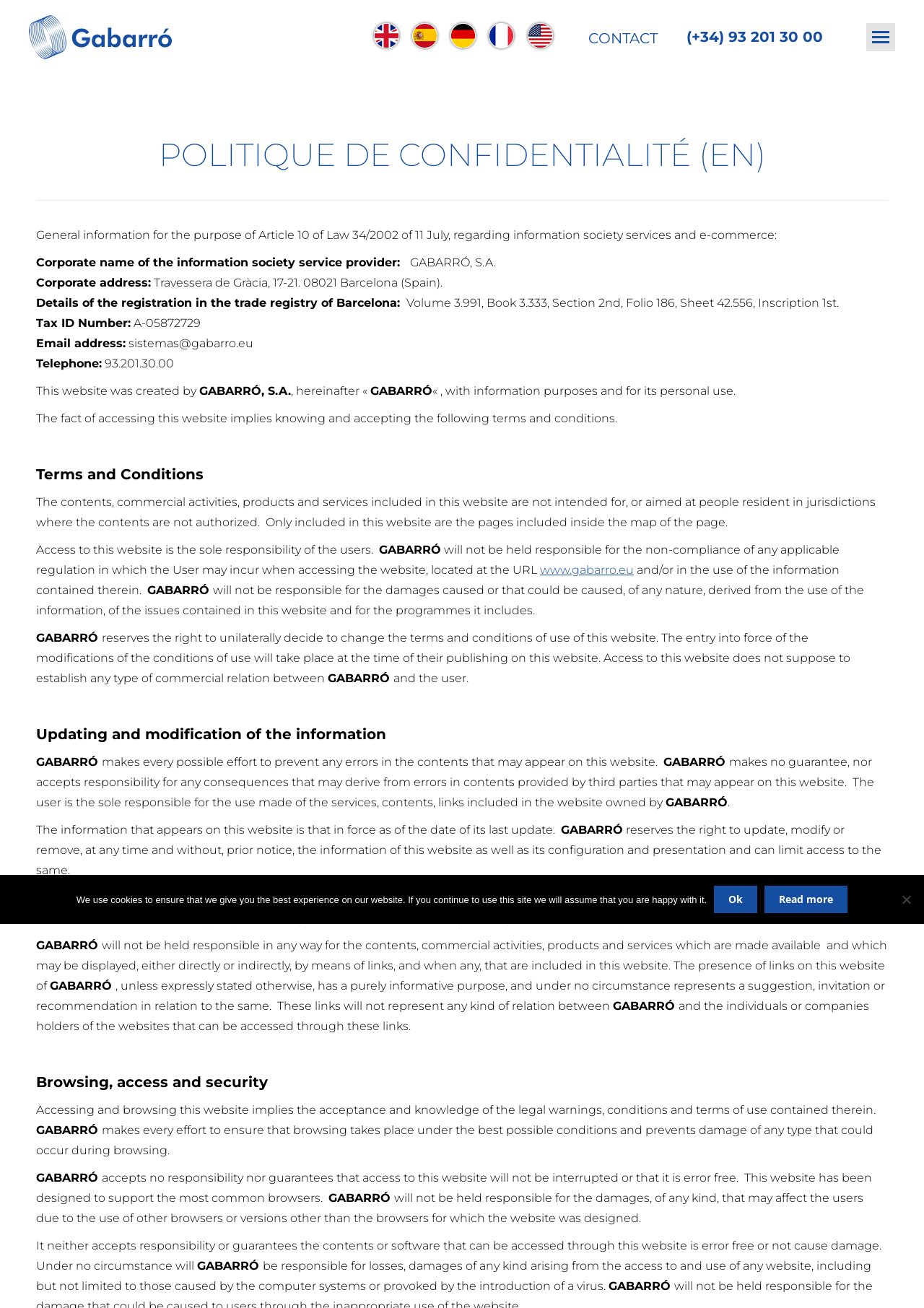Extract the bounding box coordinates for the UI element described as: "Read more".

[0.828, 0.677, 0.917, 0.698]